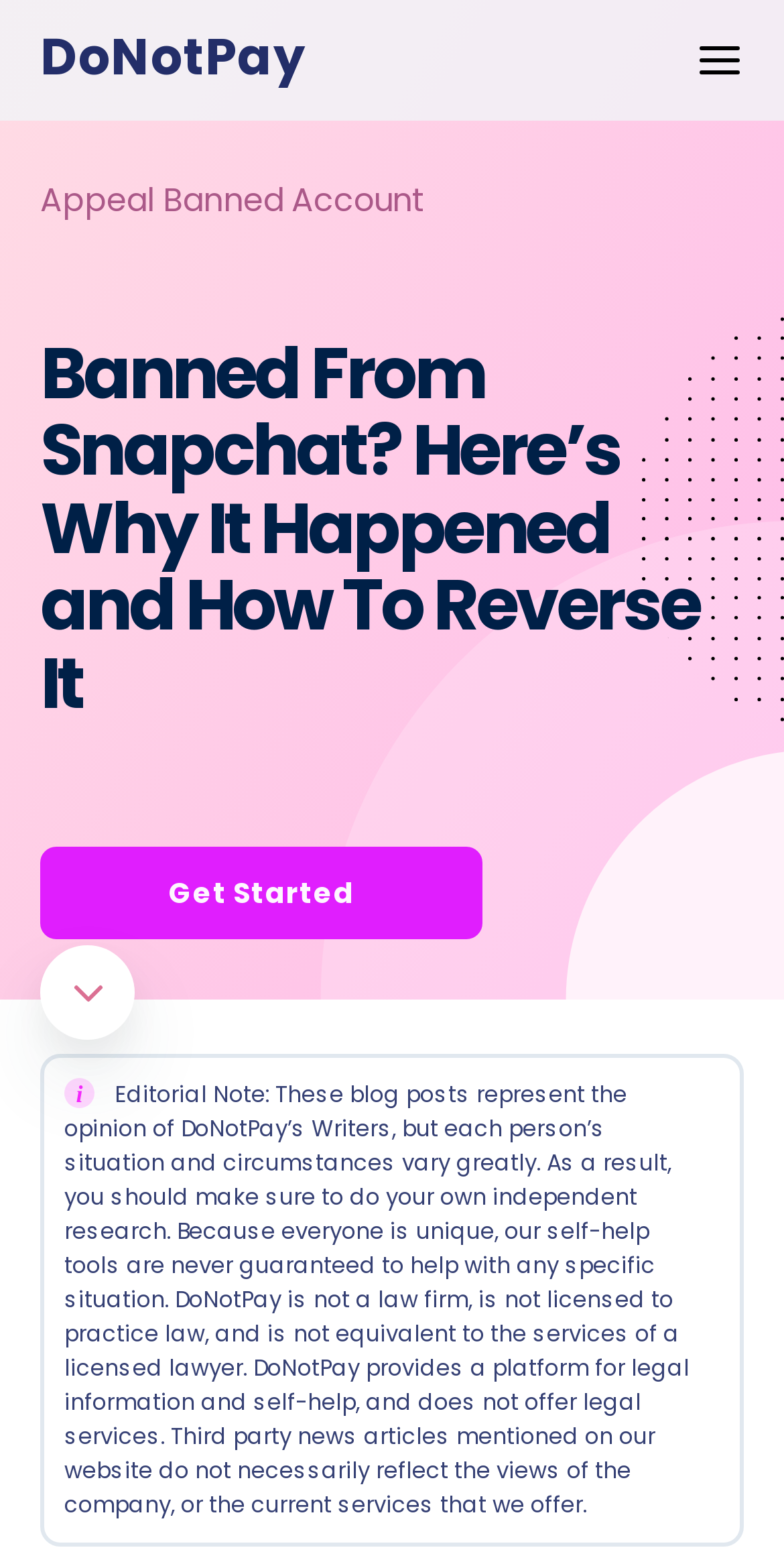Please specify the bounding box coordinates of the clickable region necessary for completing the following instruction: "Click on the 'APPEAL BANNED ACCOUNT' link". The coordinates must consist of four float numbers between 0 and 1, i.e., [left, top, right, bottom].

[0.051, 0.441, 0.949, 0.5]